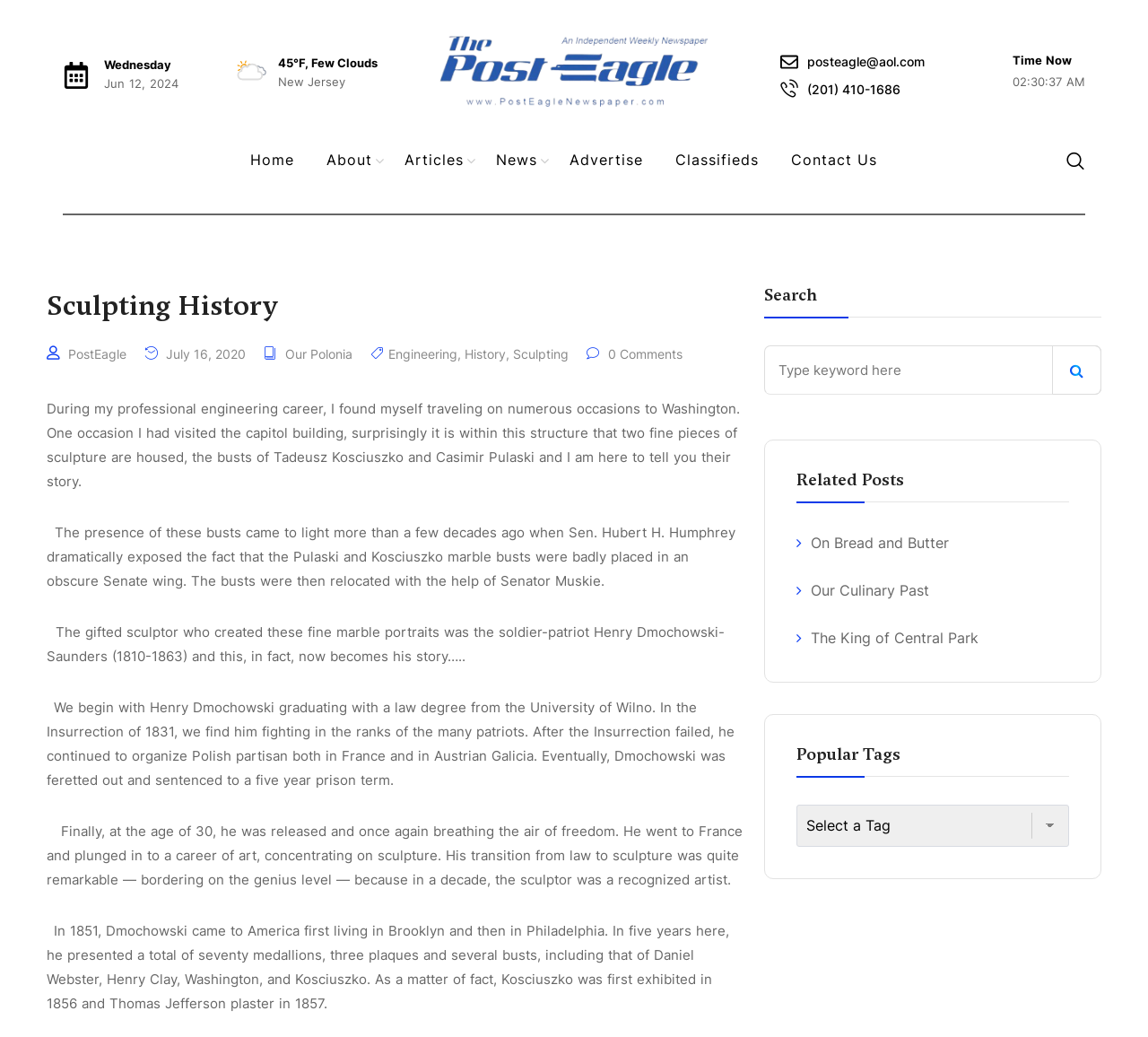Locate the bounding box coordinates of the clickable part needed for the task: "View the 'Articles' page".

[0.338, 0.12, 0.418, 0.189]